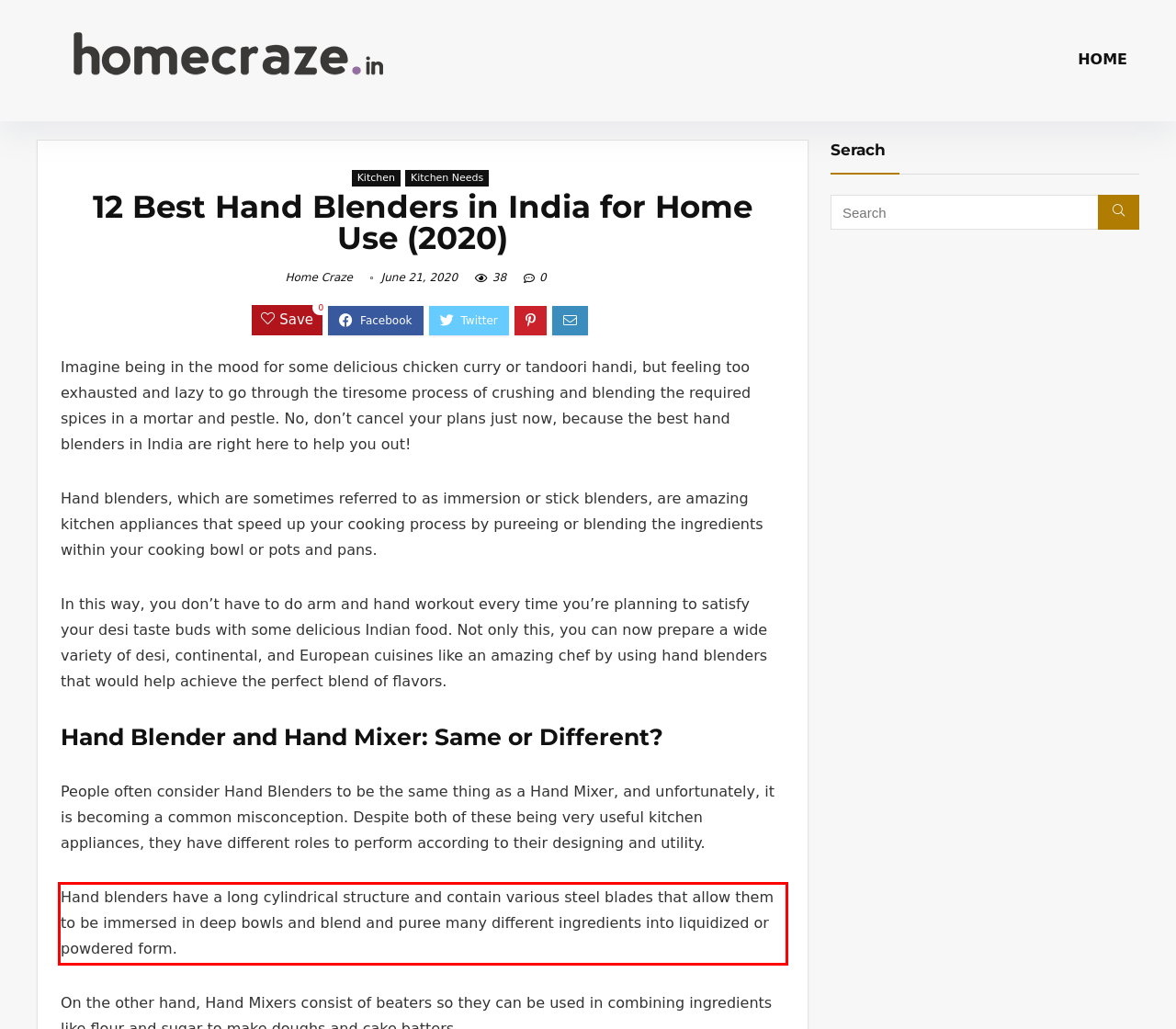Inspect the webpage screenshot that has a red bounding box and use OCR technology to read and display the text inside the red bounding box.

Hand blenders have a long cylindrical structure and contain various steel blades that allow them to be immersed in deep bowls and blend and puree many different ingredients into liquidized or powdered form.